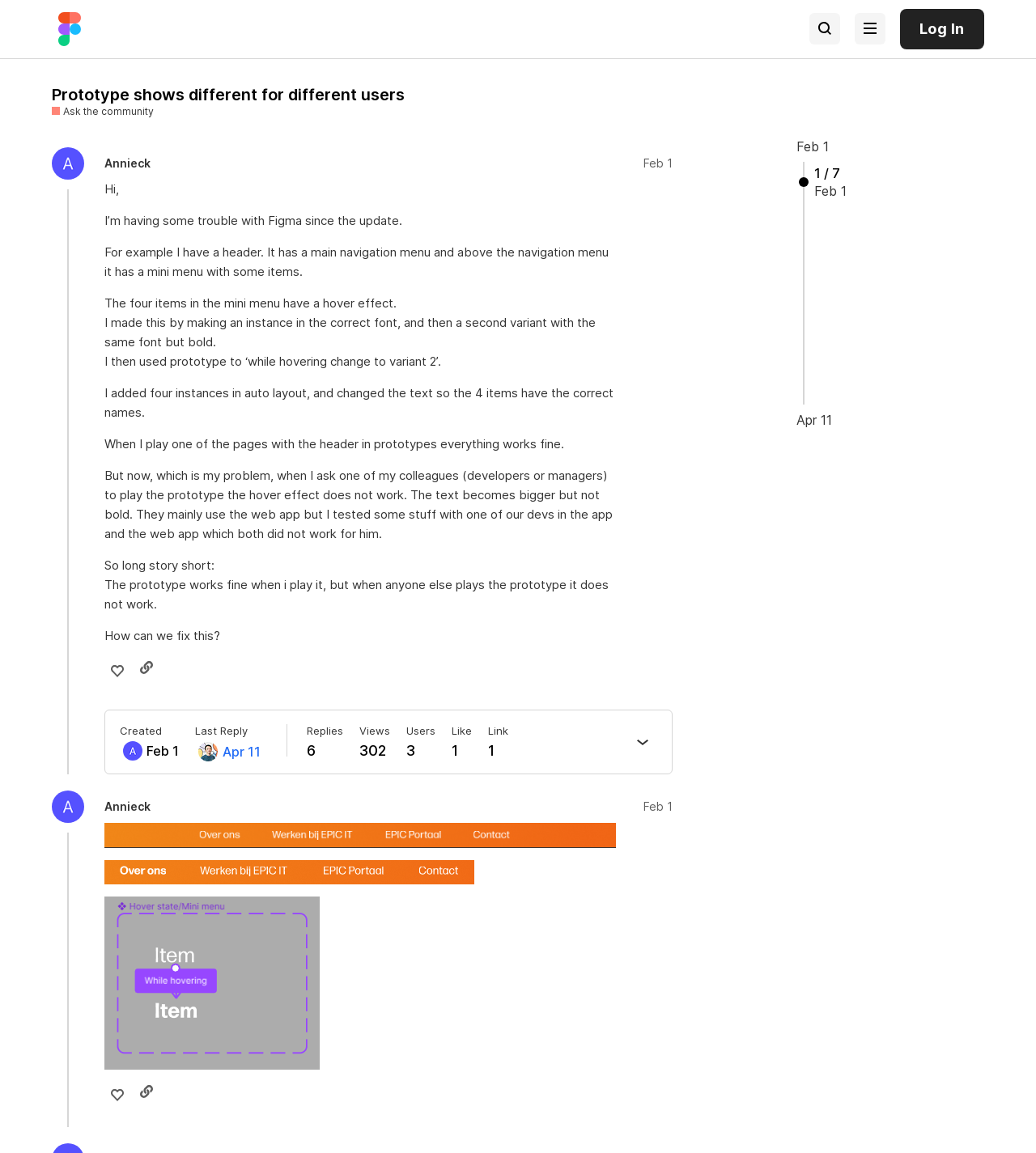Pinpoint the bounding box coordinates of the area that should be clicked to complete the following instruction: "Share a link to a post". The coordinates must be given as four float numbers between 0 and 1, i.e., [left, top, right, bottom].

[0.132, 0.571, 0.157, 0.593]